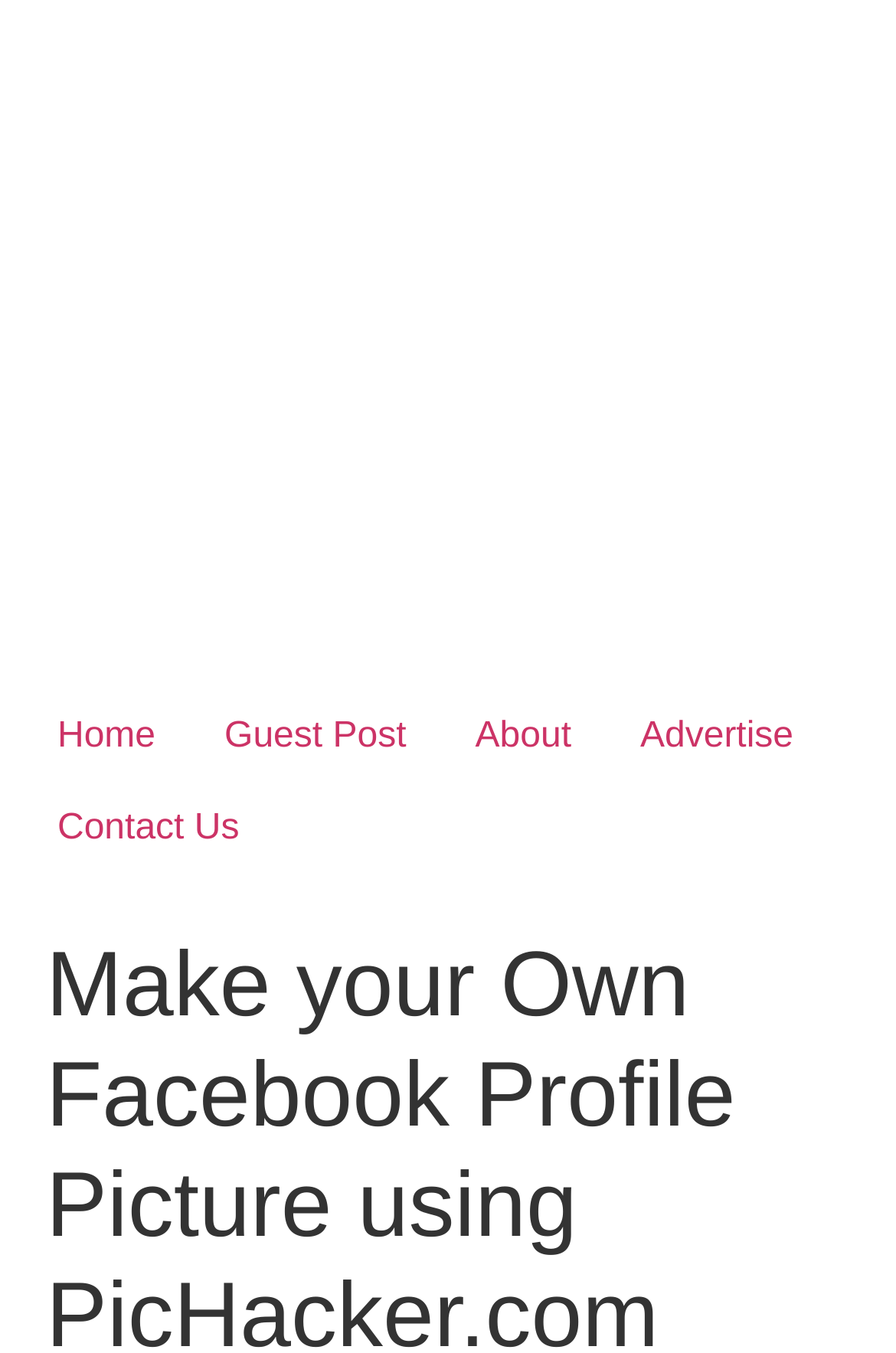Determine the bounding box coordinates for the HTML element described here: "Contact Us".

[0.026, 0.58, 0.305, 0.648]